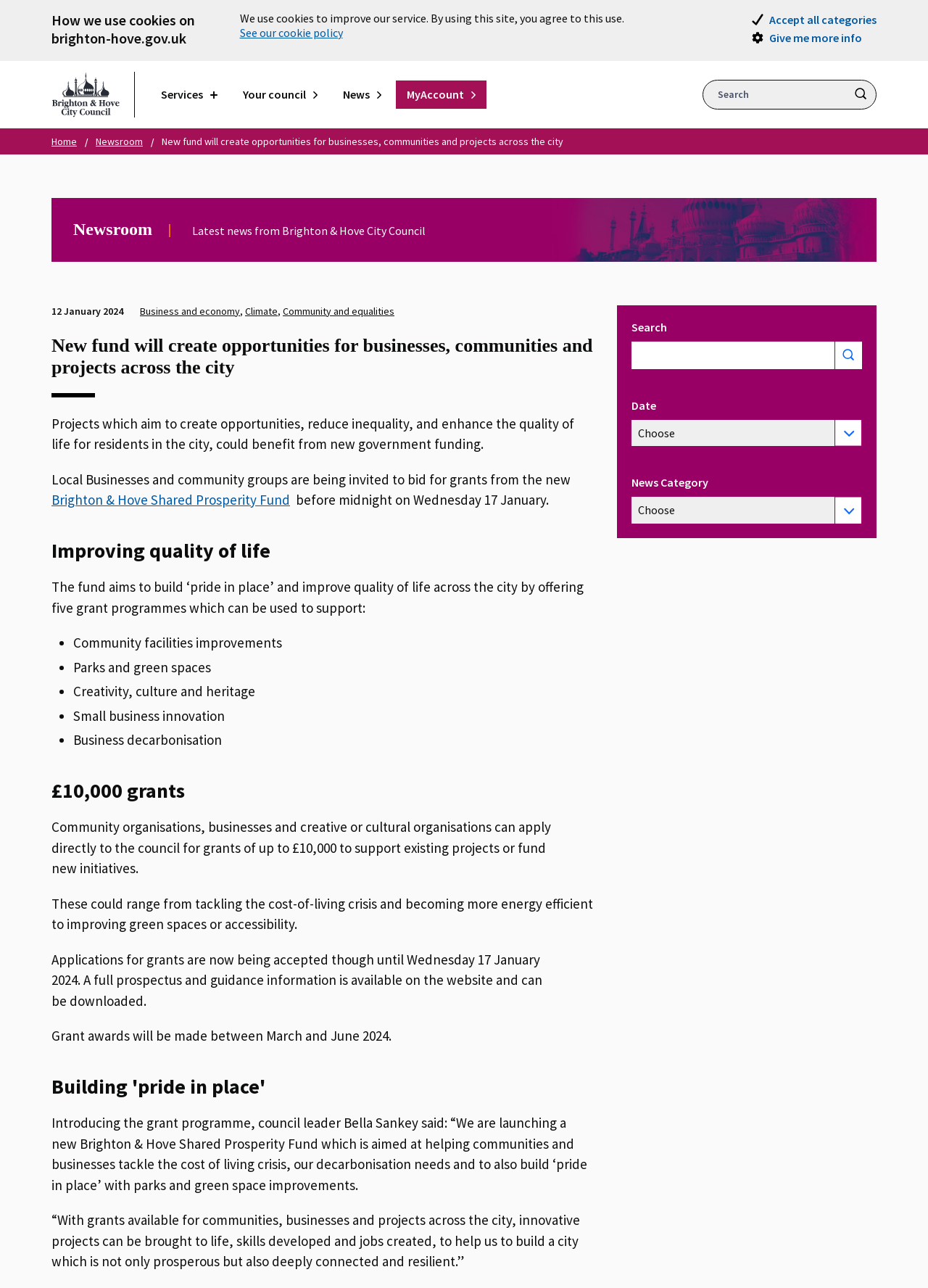Please extract the title of the webpage.

New fund will create opportunities for businesses, communities and projects across the city